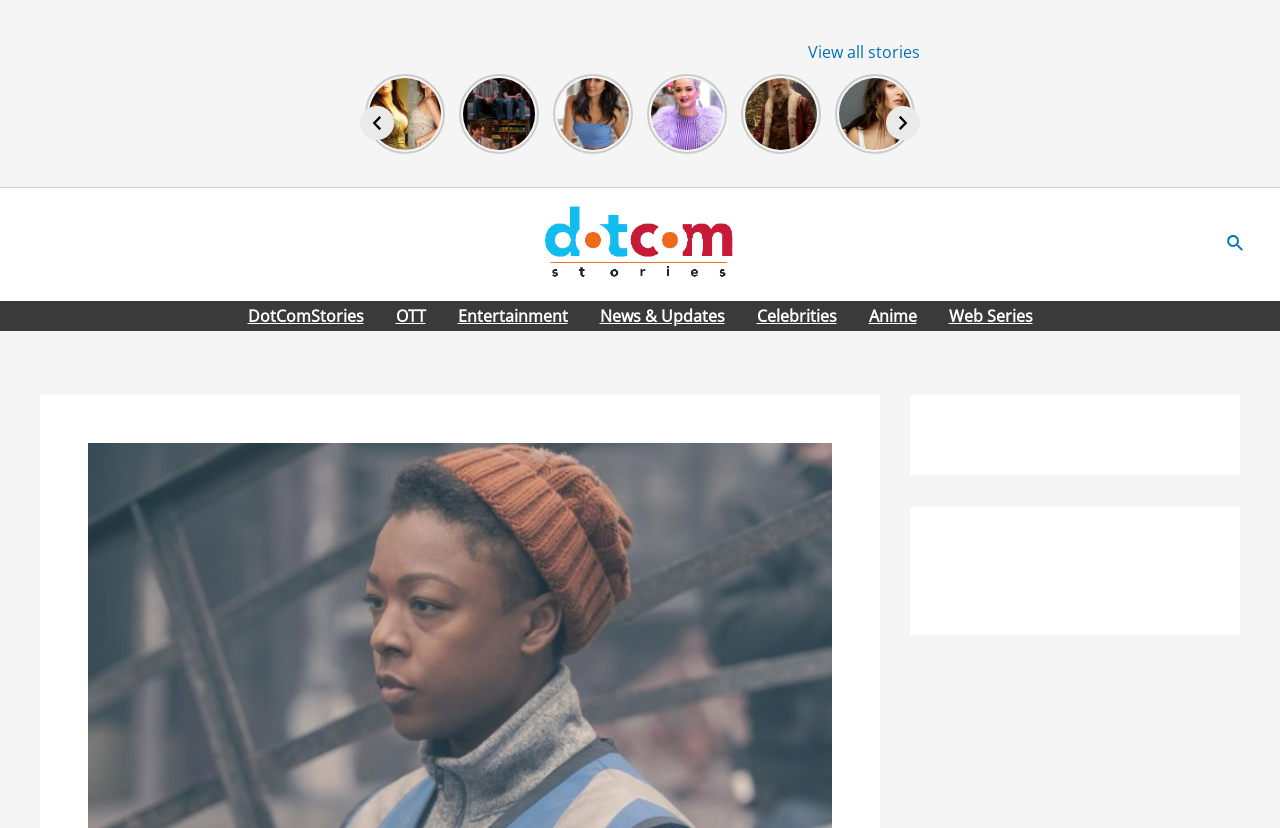What categories are available in the site navigation? Look at the image and give a one-word or short phrase answer.

DotComStories, OTT, Entertainment, etc.